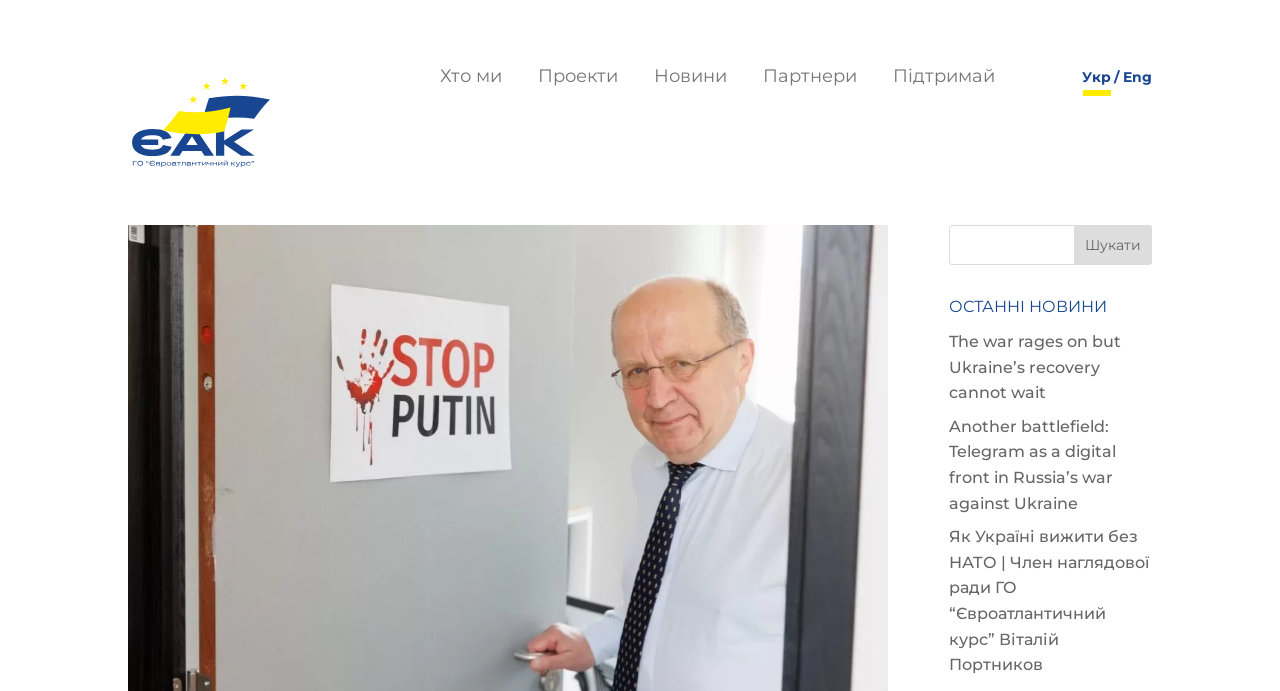From the image, can you give a detailed response to the question below:
What are the languages available on the website?

The language options can be found at the top-right corner of the webpage, where there are two links, 'Укр' and 'Eng', indicating that the website is available in Ukrainian and English languages.